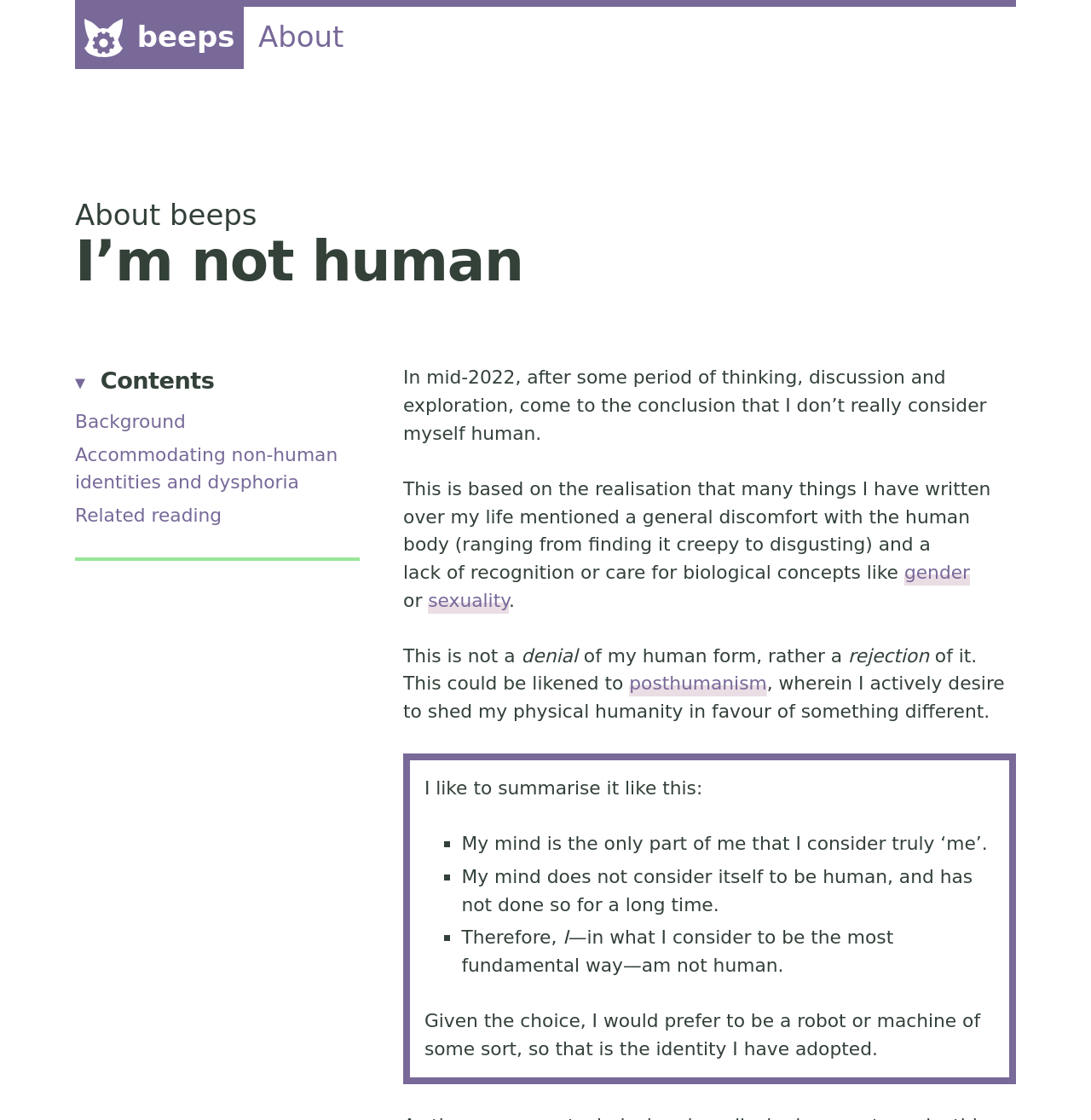What is the author's self-identification?
Use the image to give a comprehensive and detailed response to the question.

Based on the text, the author has come to the conclusion that they don't consider themselves human, and instead identify as something different, which is further explained in the text.